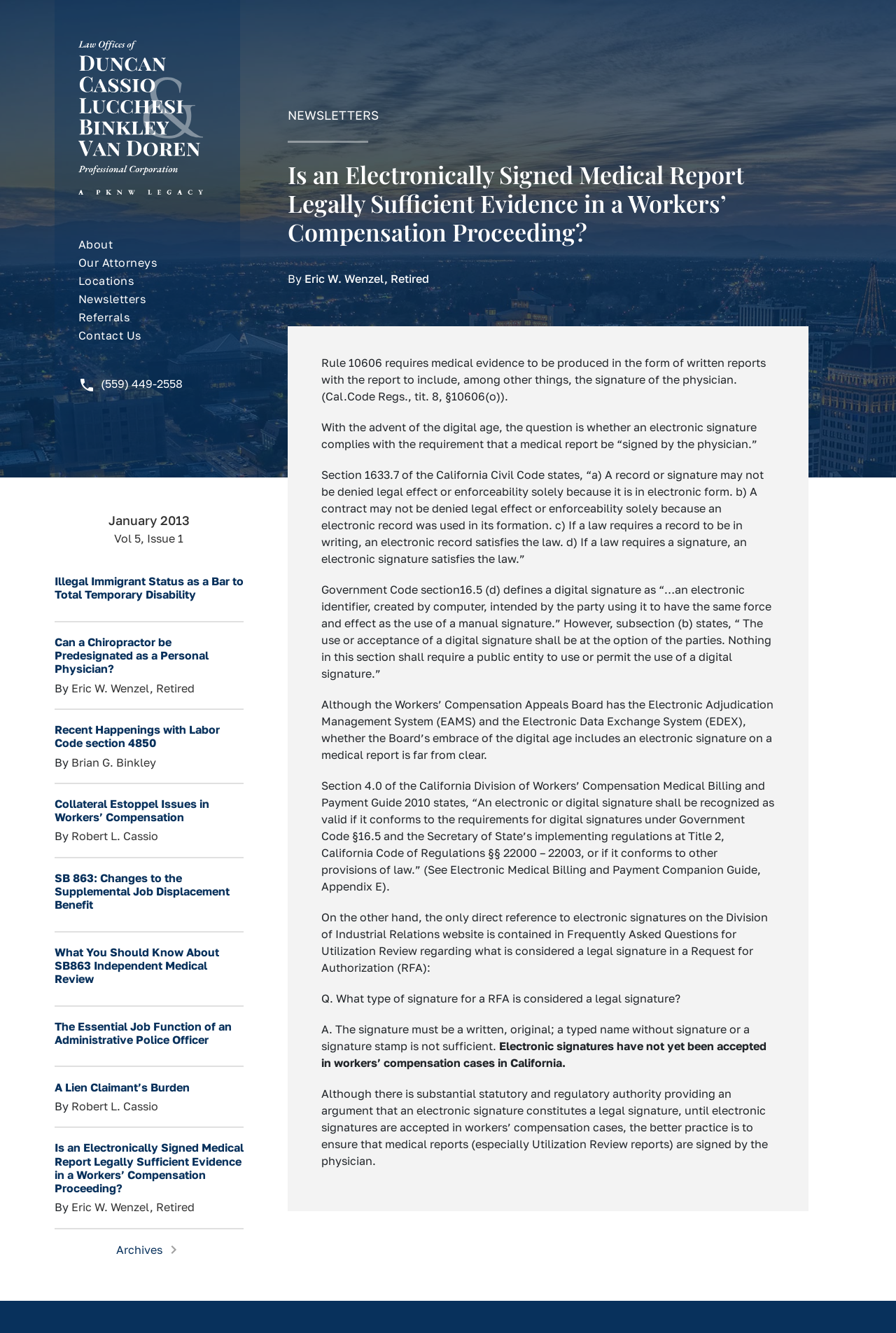Pinpoint the bounding box coordinates of the element that must be clicked to accomplish the following instruction: "Click the 'Referrals' link". The coordinates should be in the format of four float numbers between 0 and 1, i.e., [left, top, right, bottom].

[0.087, 0.233, 0.145, 0.243]